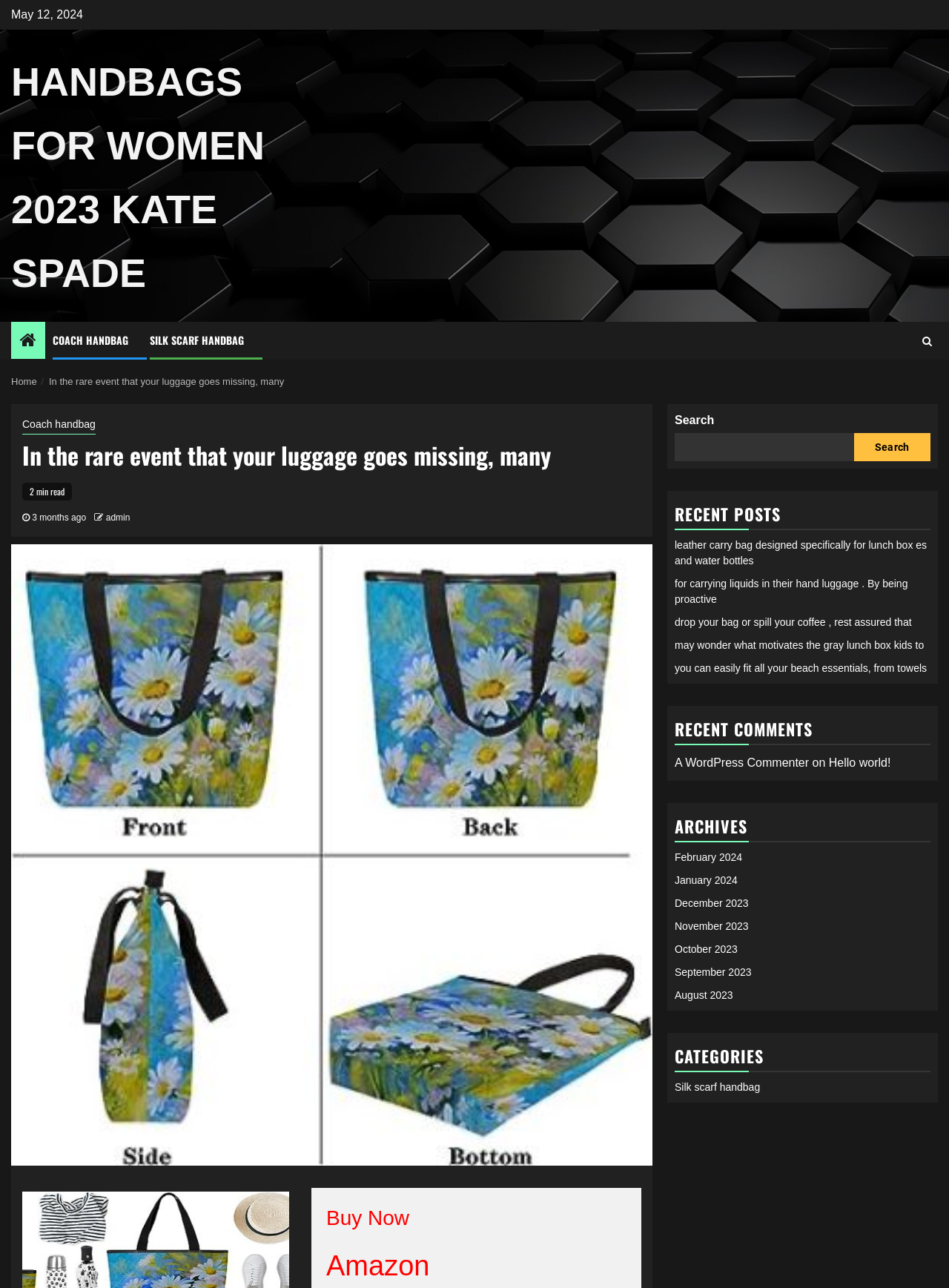What type of handbag is mentioned in the article?
Please provide a comprehensive answer based on the contents of the image.

The type of handbag mentioned in the article can be found in the content section. It is mentioned as 'Coach handbag' in one of the links.